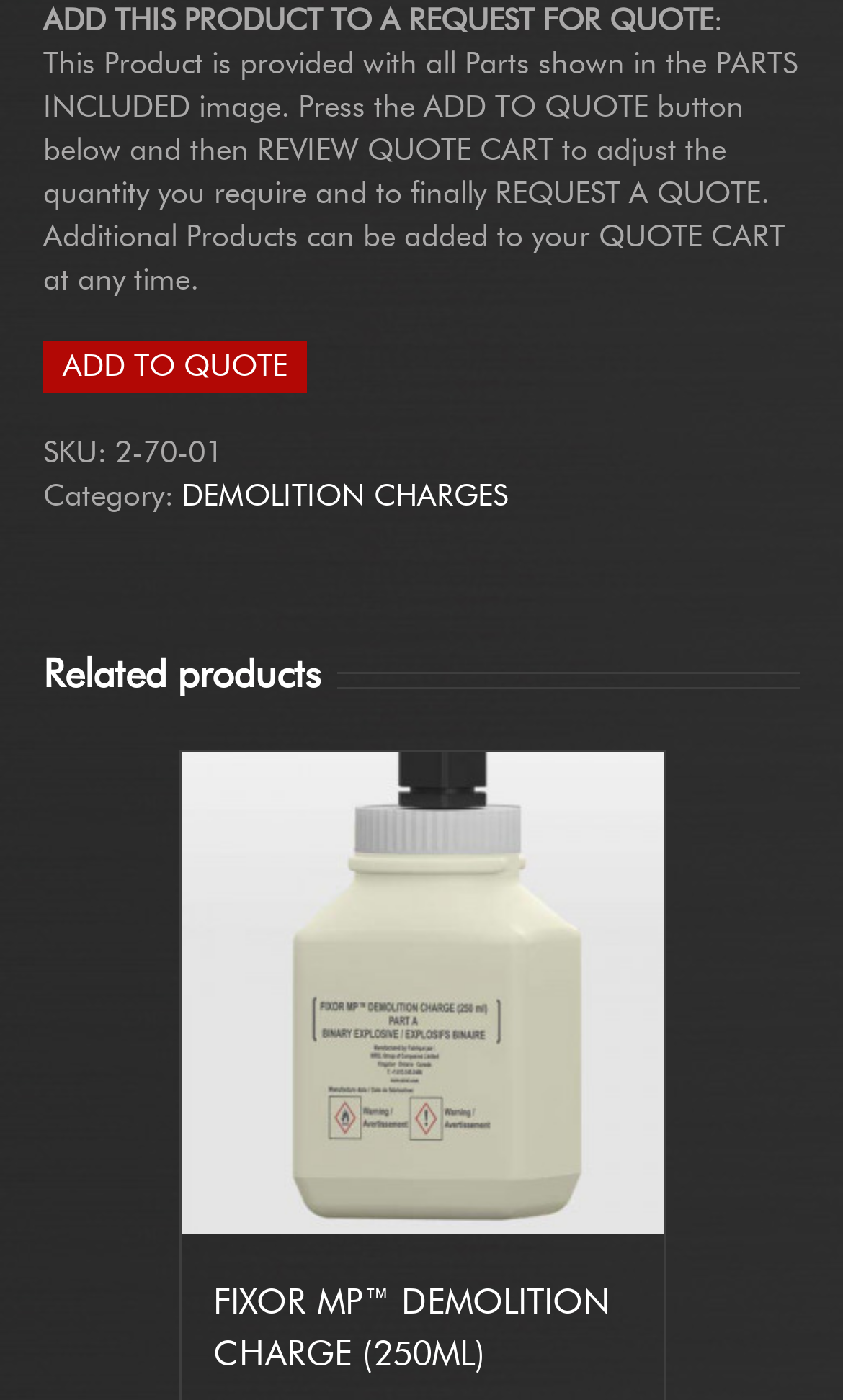Using the provided element description: "DEMOLITION CHARGES", identify the bounding box coordinates. The coordinates should be four floats between 0 and 1 in the order [left, top, right, bottom].

[0.215, 0.344, 0.603, 0.366]